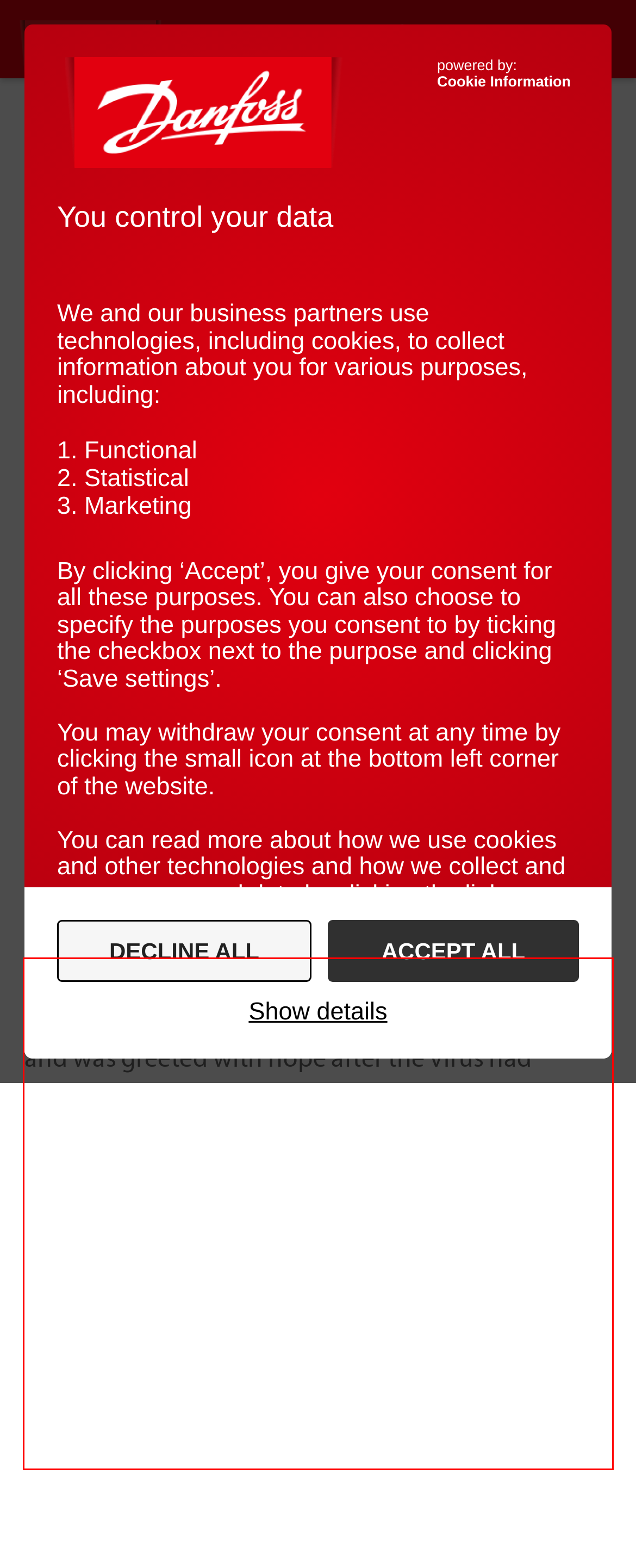Using the webpage screenshot, recognize and capture the text within the red bounding box.

The launch of the COVID-19 vaccination campaign in December 2020 led to great relief around the world and was greeted with hope after the virus had affected almost all aspects of life for most of the year. While public discourse focused on the lack of production capacity, another major challenge came into play: the safe transport and storage of vaccines at very low temperatures. Unfortunately, this issue is still highly topical in 2022. The summer wave combined with the extreme heat and an upcoming fourth vaccination in autumn continue to require increased vigilance and reliable refrigerated transport.